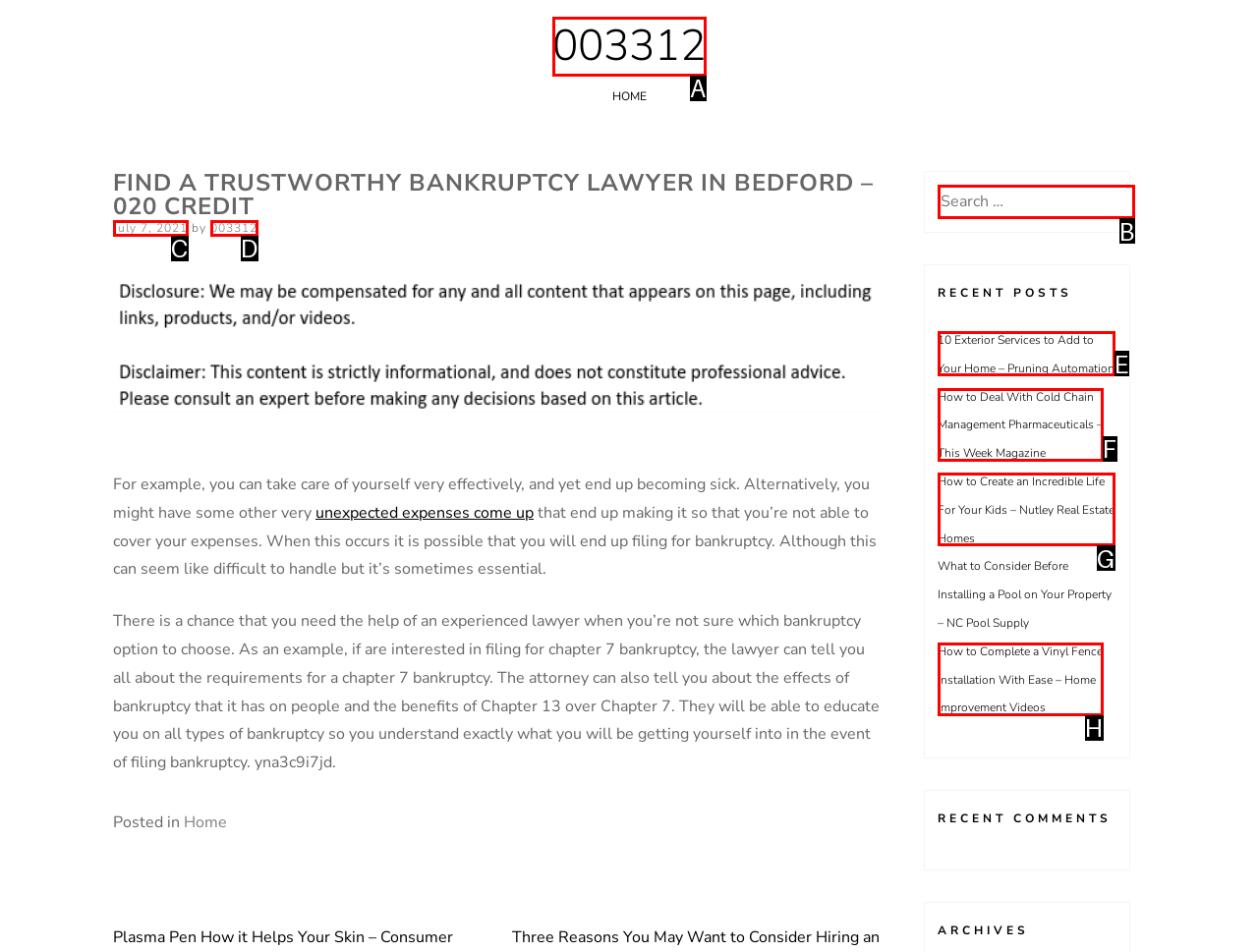Given the description: July 7, 2021, choose the HTML element that matches it. Indicate your answer with the letter of the option.

C